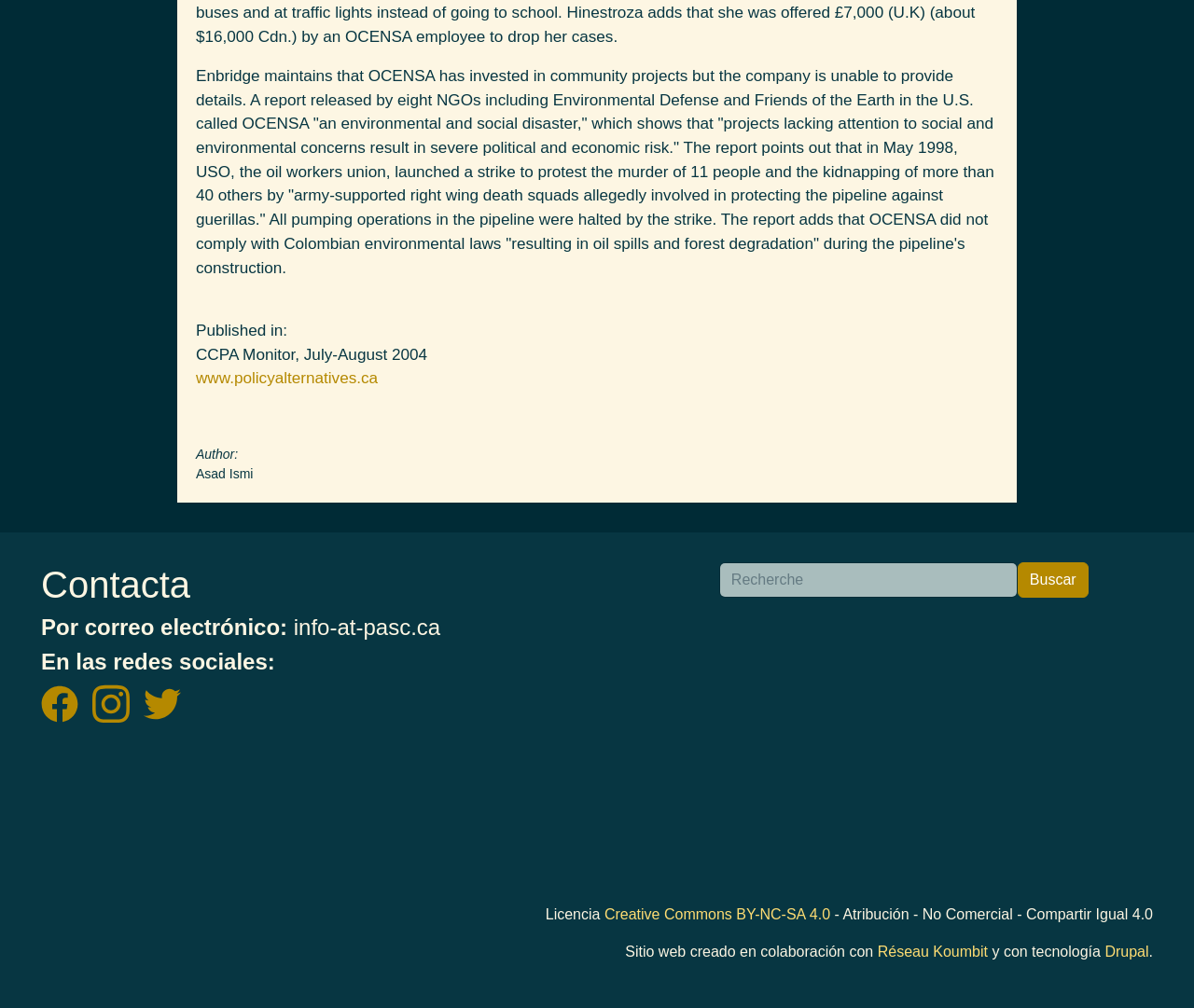Please answer the following question as detailed as possible based on the image: 
What is the name of the author of the article?

The author's name is mentioned in the article, specifically in the section 'Author' which is located below the article's content.